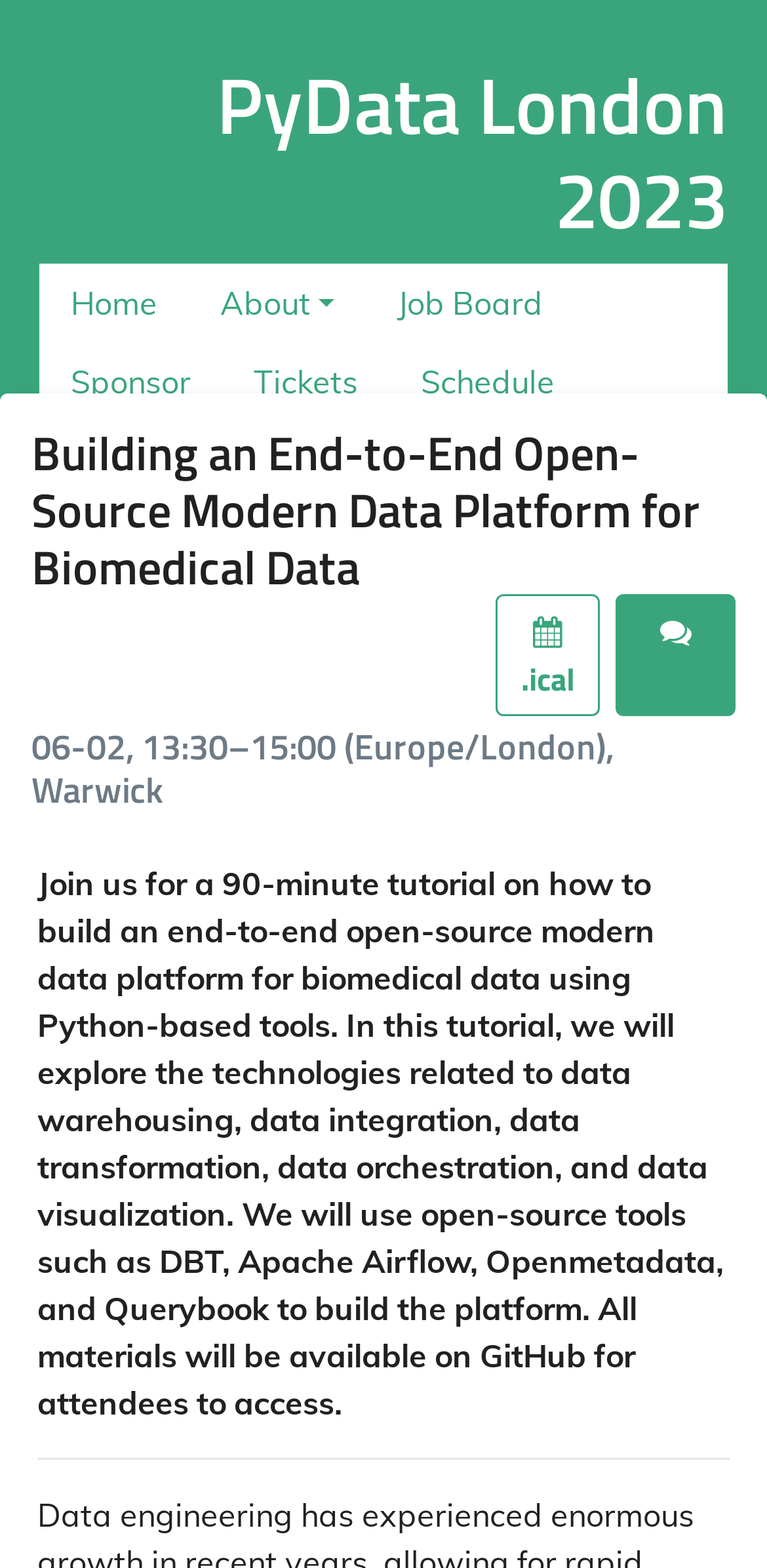Can you extract the headline from the webpage for me?

PyData London 2023